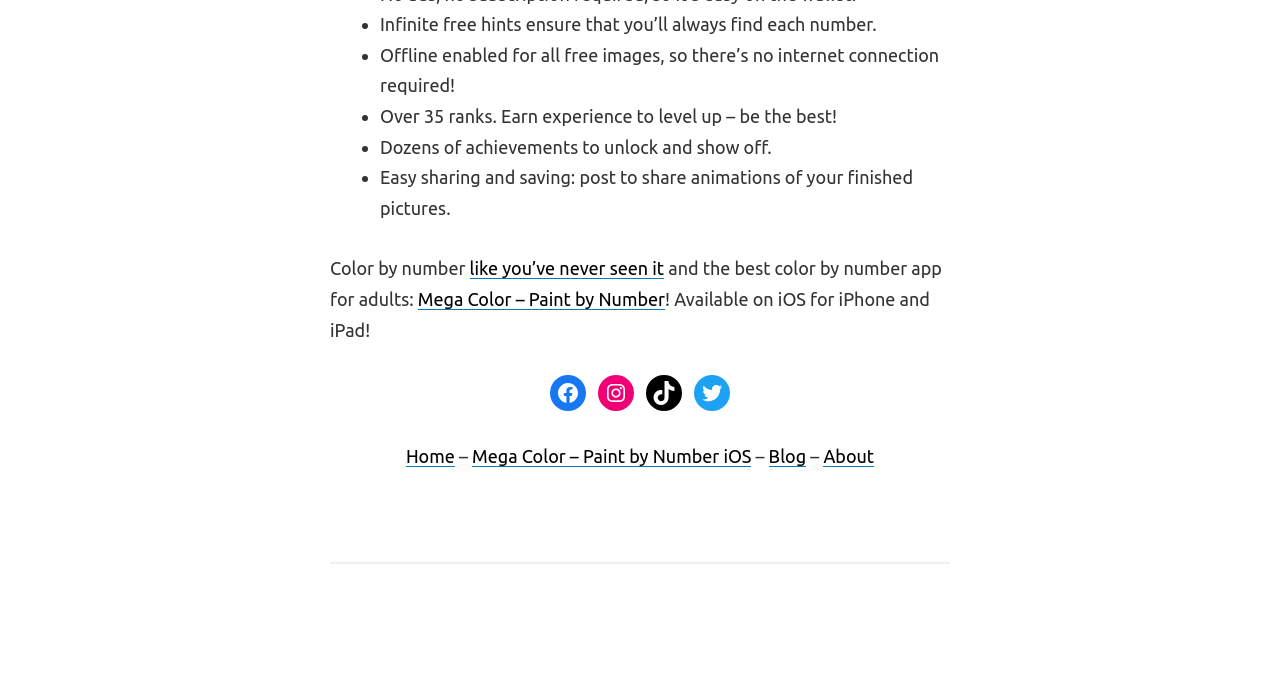Answer the question below in one word or phrase:
What is the name of the app?

Mega Color – Paint by Number